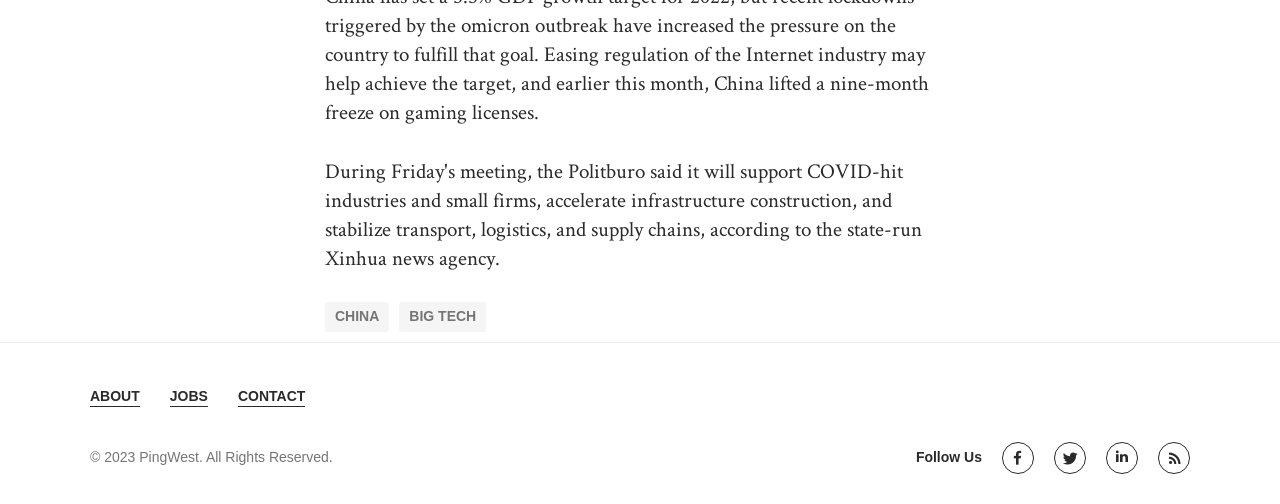What is the copyright year?
Look at the image and provide a short answer using one word or a phrase.

2023